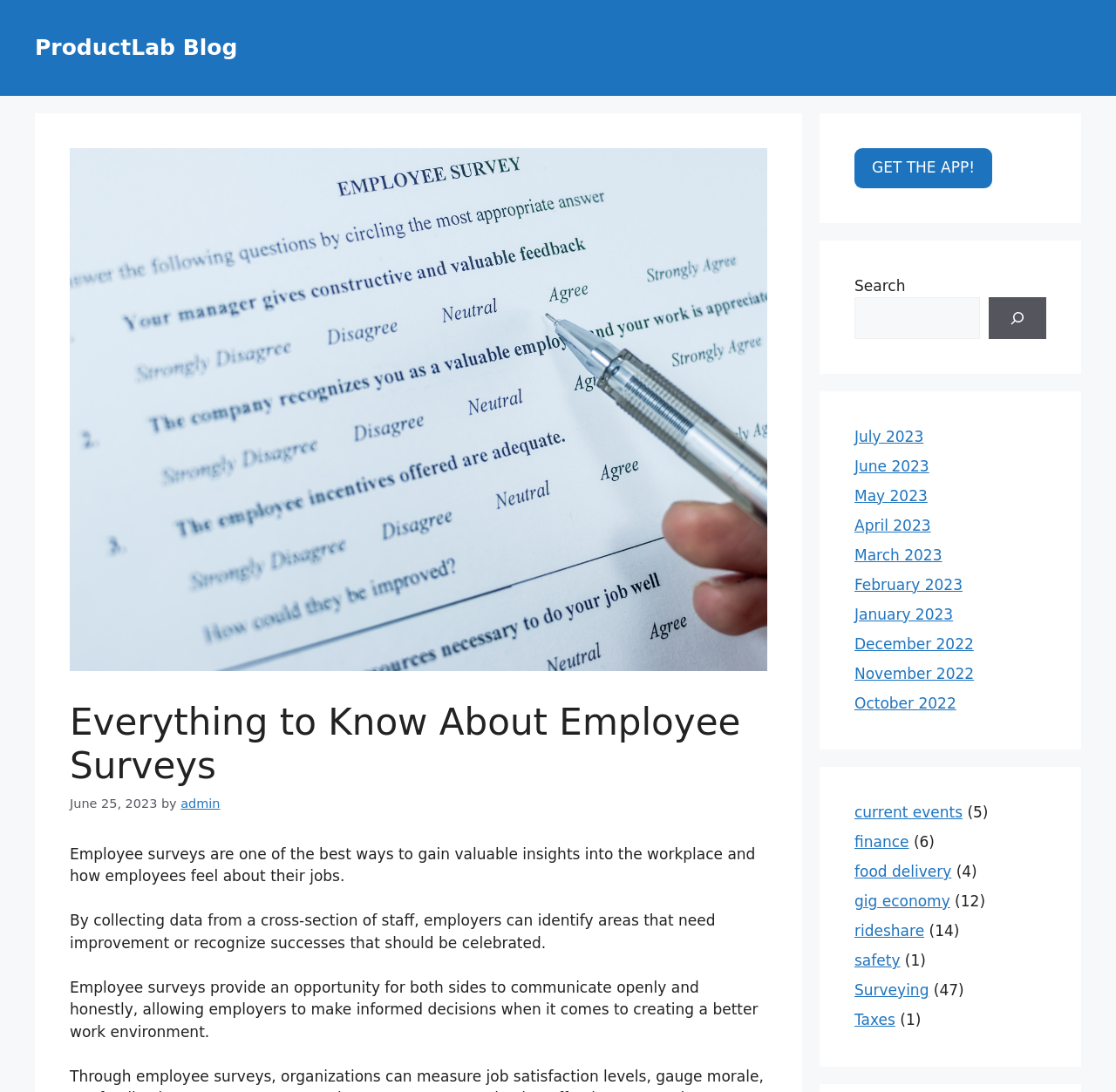How many categories are there in the complementary section?
Answer the question with just one word or phrase using the image.

9